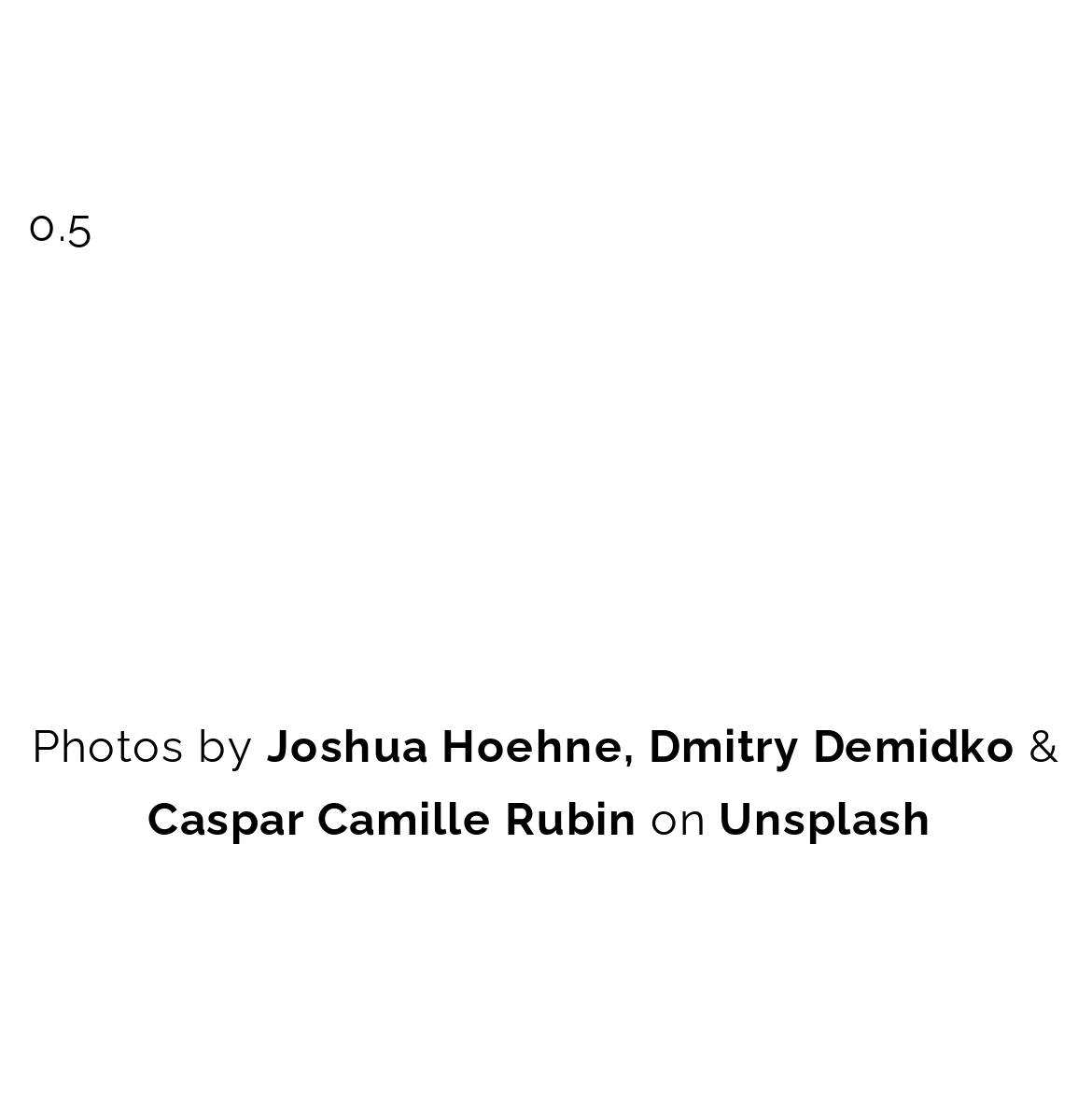Please predict the bounding box coordinates (top-left x, top-left y, bottom-right x, bottom-right y) for the UI element in the screenshot that fits the description: Caspar Camille Rubin

[0.135, 0.723, 0.584, 0.772]